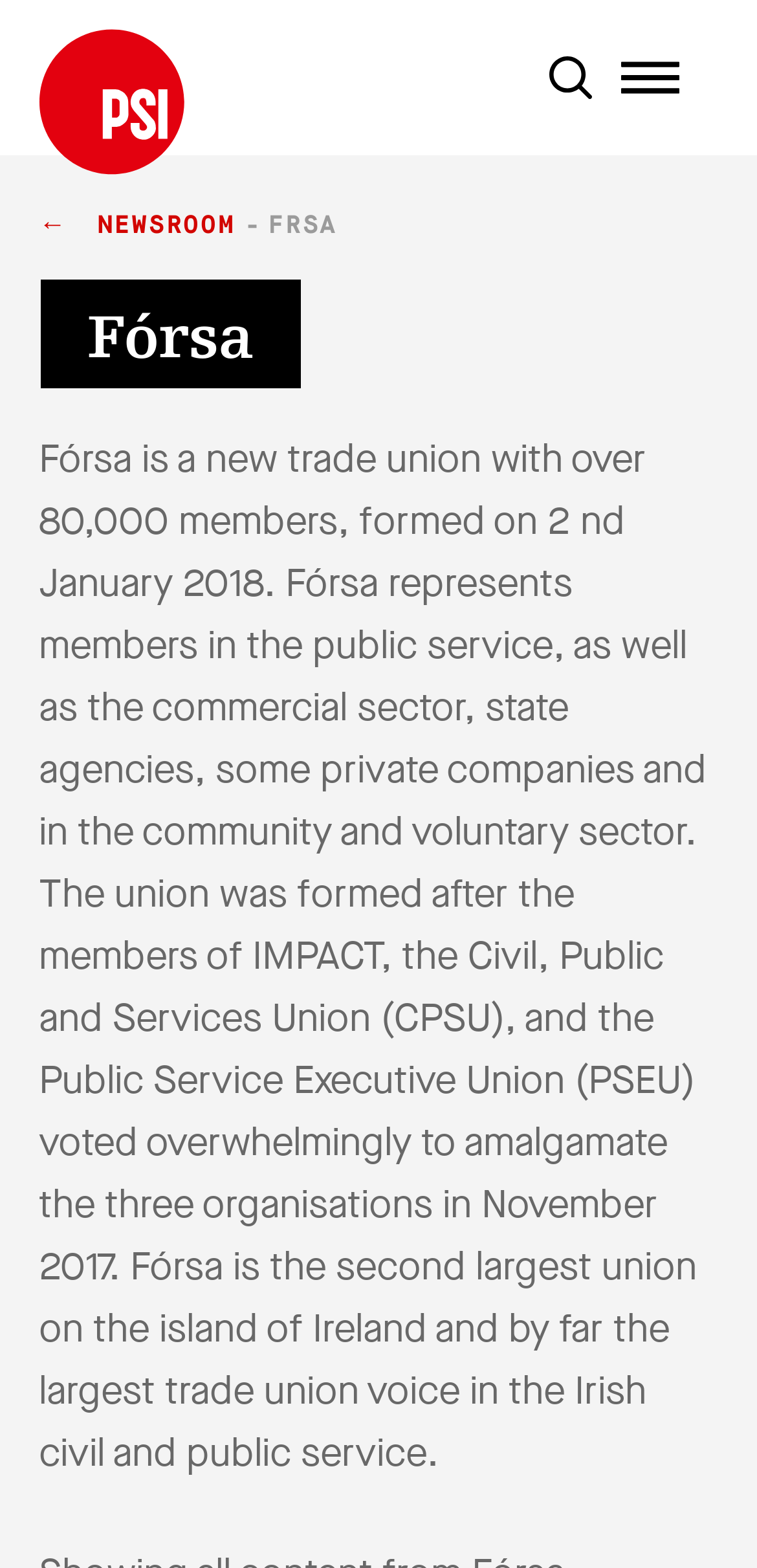Provide an in-depth caption for the elements present on the webpage.

The webpage appears to be about Public Services International, a global union federation. At the top, there is a header section that spans the entire width of the page, taking up about 10% of the screen's height. Within this section, there is a logo image on the left, a search bar in the middle, and a button with an image on the right. 

Below the header, there is a link to the "NEWSROOM" on the left, followed by a text "FRSA" in the middle. On the right, there is a heading that reads "Fórsa", which is a trade union with over 80,000 members. 

Under the heading, there is a block of text that describes Fórsa in detail, including its formation, membership, and sectors it represents. This text takes up about 70% of the screen's height and spans the entire width of the page.